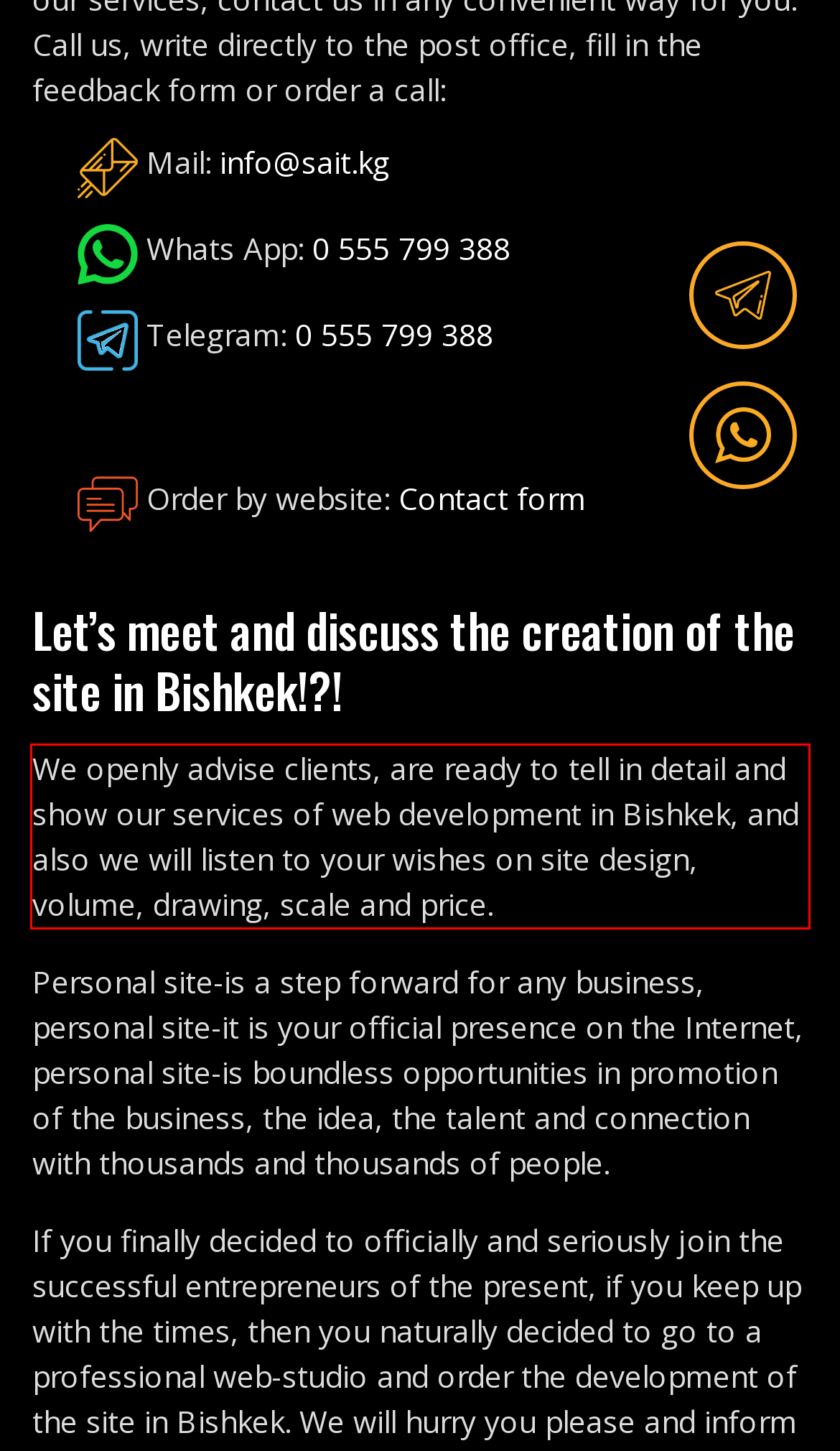Examine the webpage screenshot and use OCR to obtain the text inside the red bounding box.

We openly advise clients, are ready to tell in detail and show our services of web development in Bishkek, and also we will listen to your wishes on site design, volume, drawing, scale and price.